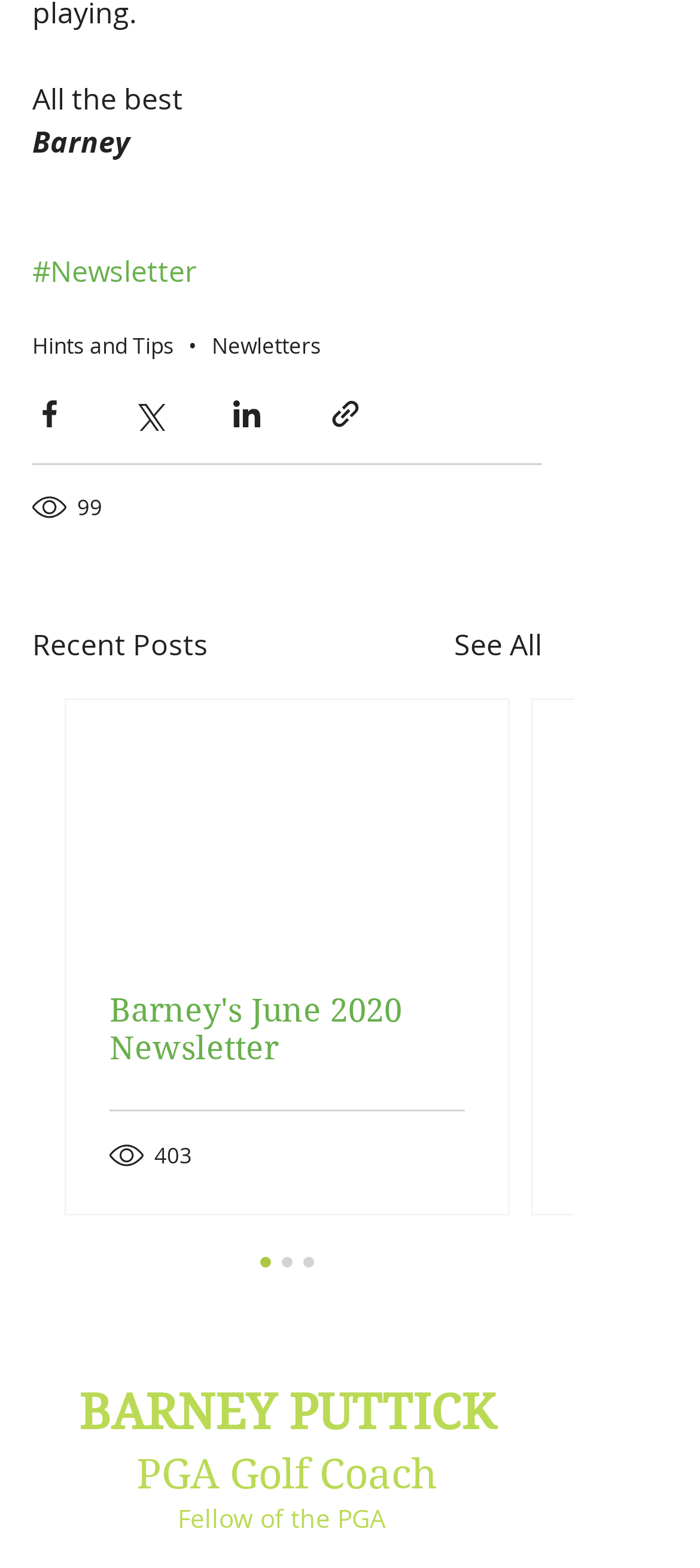How many views does the newsletter have?
Refer to the image and provide a detailed answer to the question.

The generic element with ID 1041 mentions '403 views', which is likely the number of views for the newsletter, given its context within the article element with ID 527.